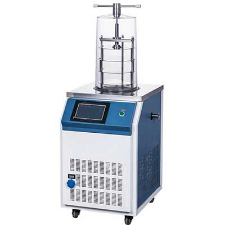What type of applications is the freeze dryer suitable for?
We need a detailed and meticulous answer to the question.

The caption states that the device's design emphasizes efficiency and reliability, making it suitable for various applications, including food preservation, pharmaceuticals, and biological sample storage, which are explicitly mentioned as examples of suitable applications.